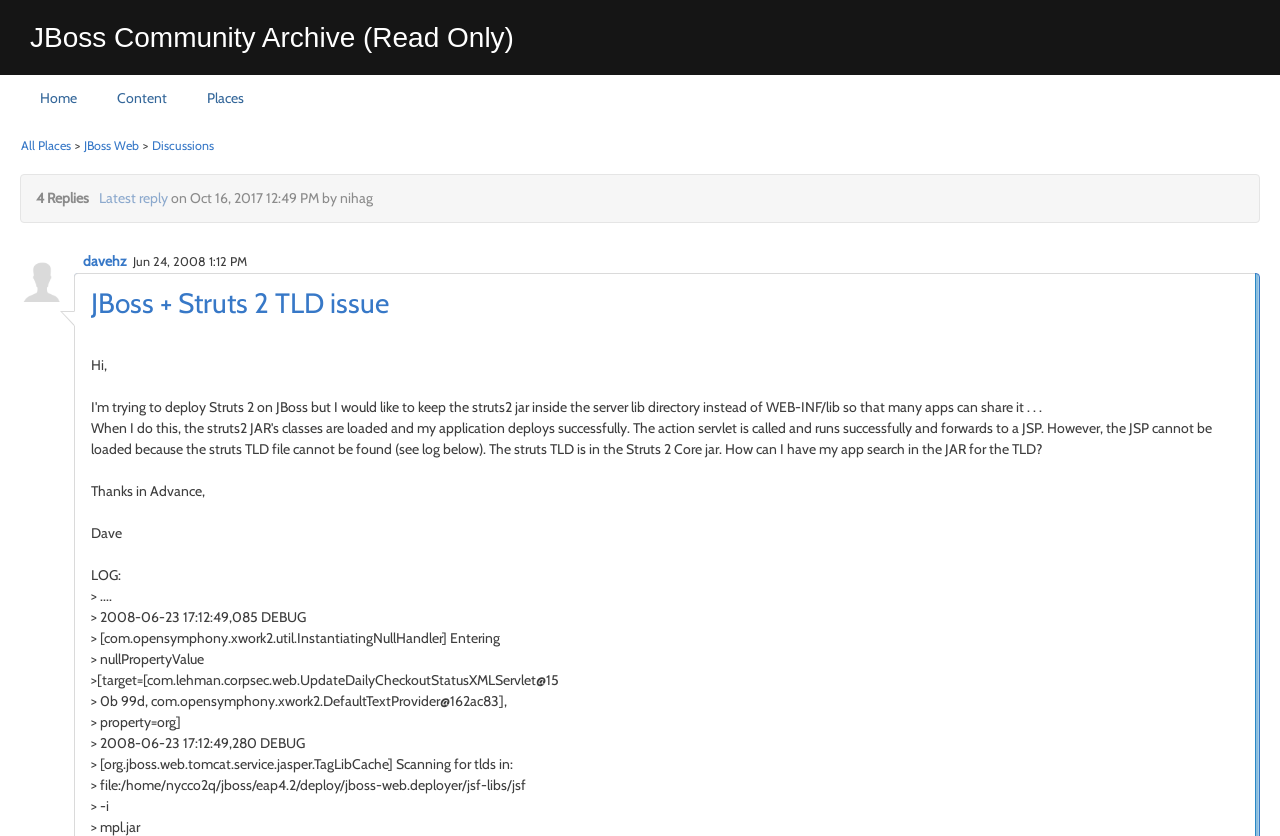Please provide a one-word or short phrase answer to the question:
Who started the discussion?

davehz